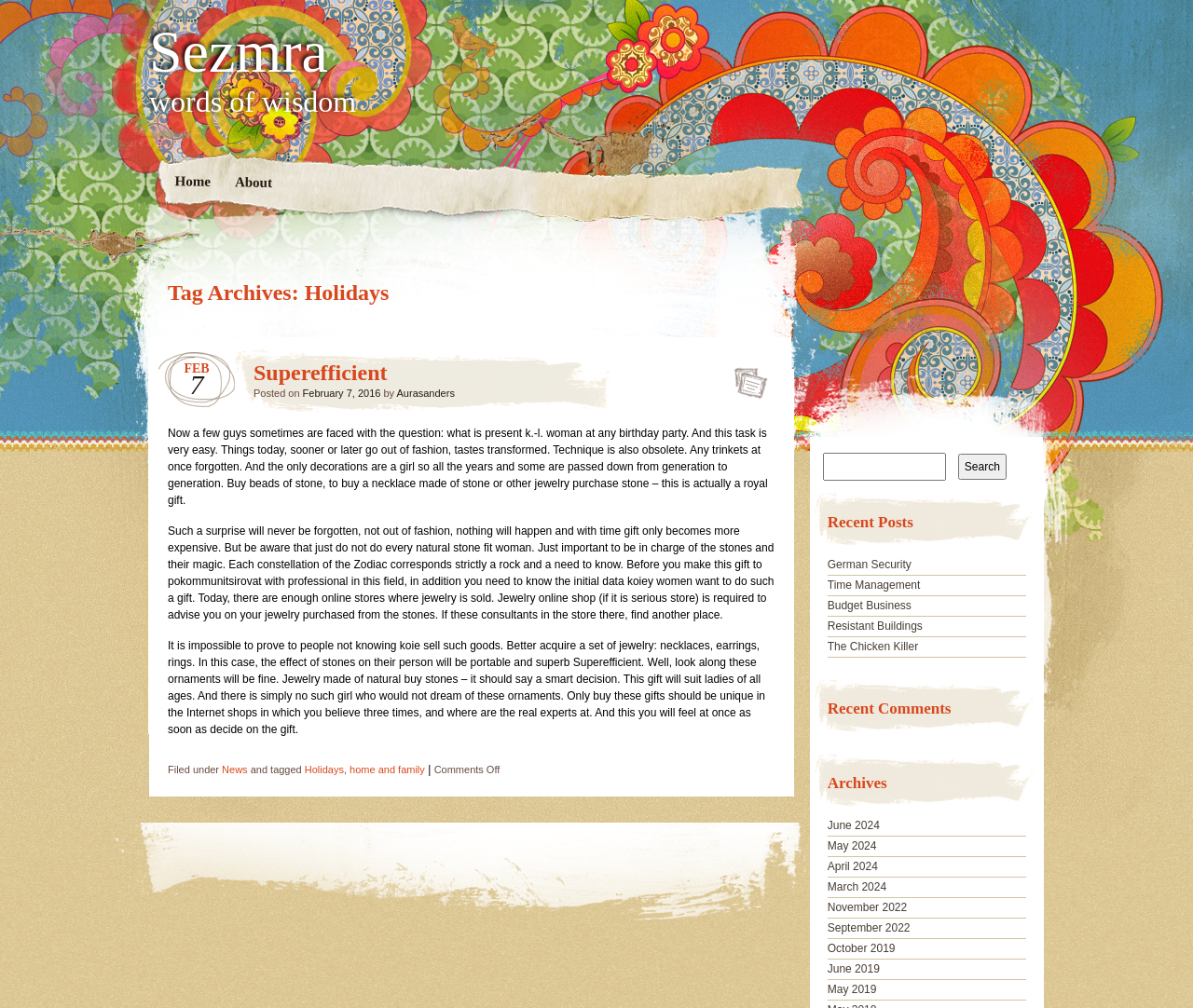Could you specify the bounding box coordinates for the clickable section to complete the following instruction: "Click on the 'Home' link"?

[0.136, 0.159, 0.187, 0.206]